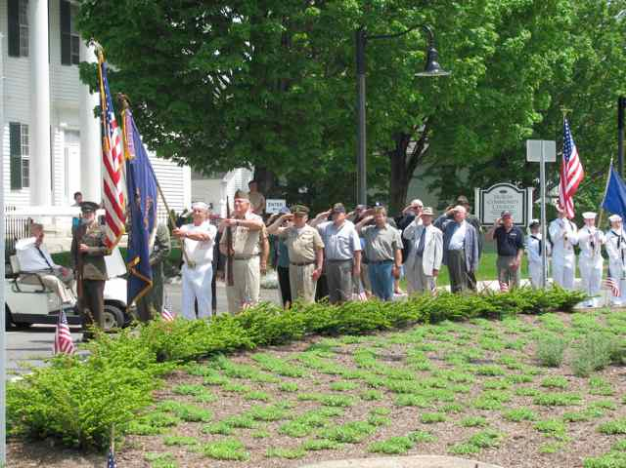Please answer the following question using a single word or phrase: 
What is the purpose of the flags held high?

To reflect honor and remembrance